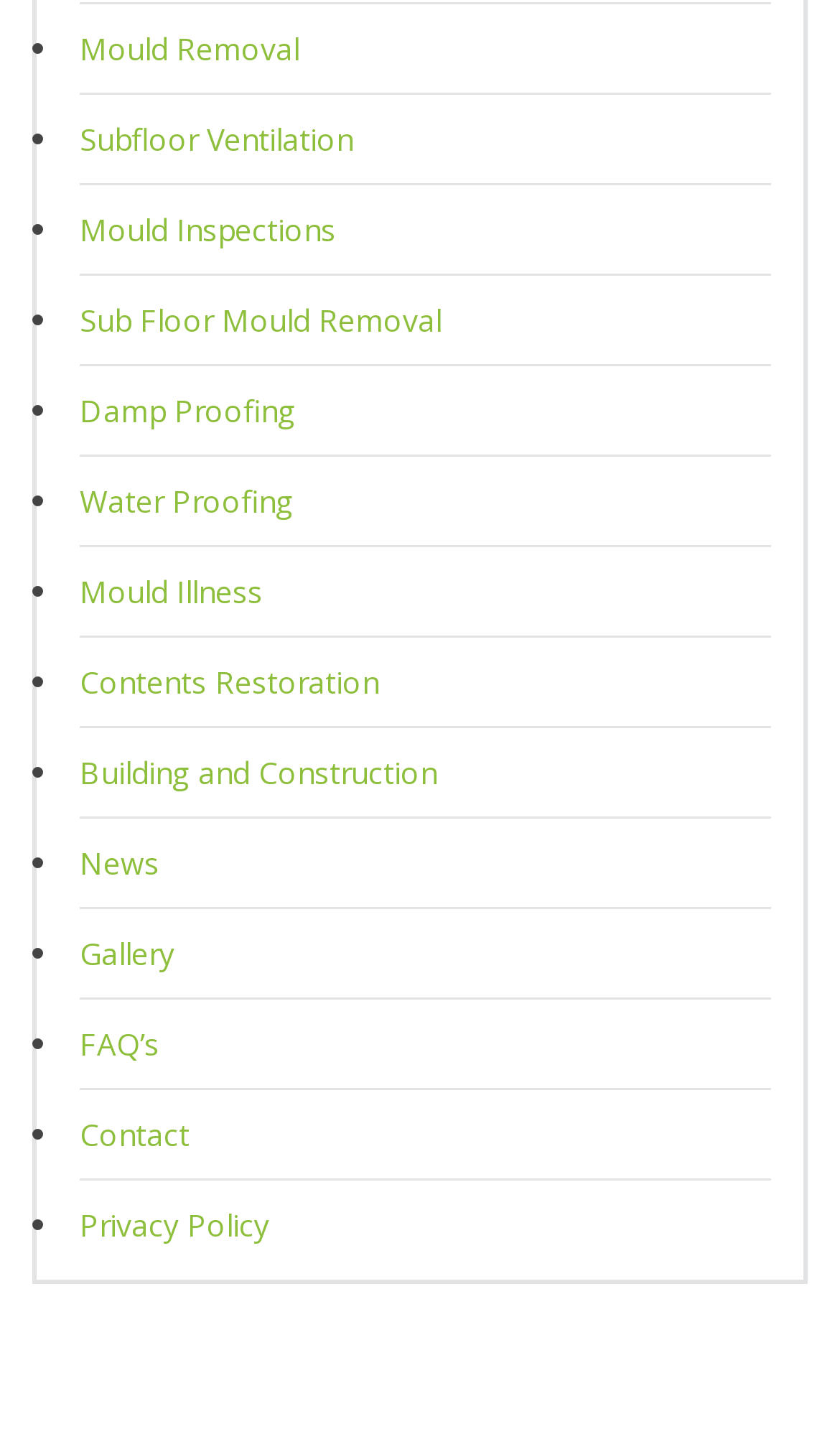Identify the bounding box for the described UI element: "Sub Floor Mould Removal".

[0.095, 0.19, 0.918, 0.252]